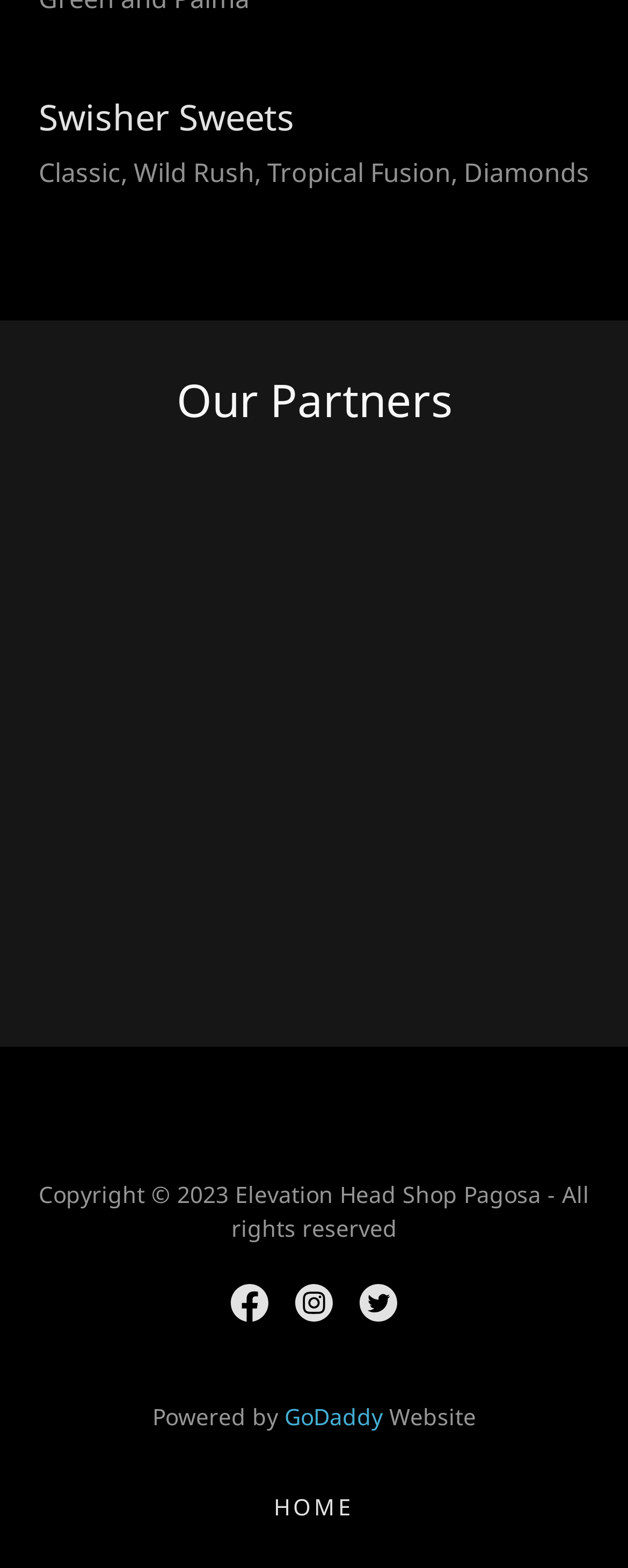Extract the bounding box coordinates for the described element: "aria-label="Twitter Social Link"". The coordinates should be represented as four float numbers between 0 and 1: [left, top, right, bottom].

[0.551, 0.81, 0.654, 0.851]